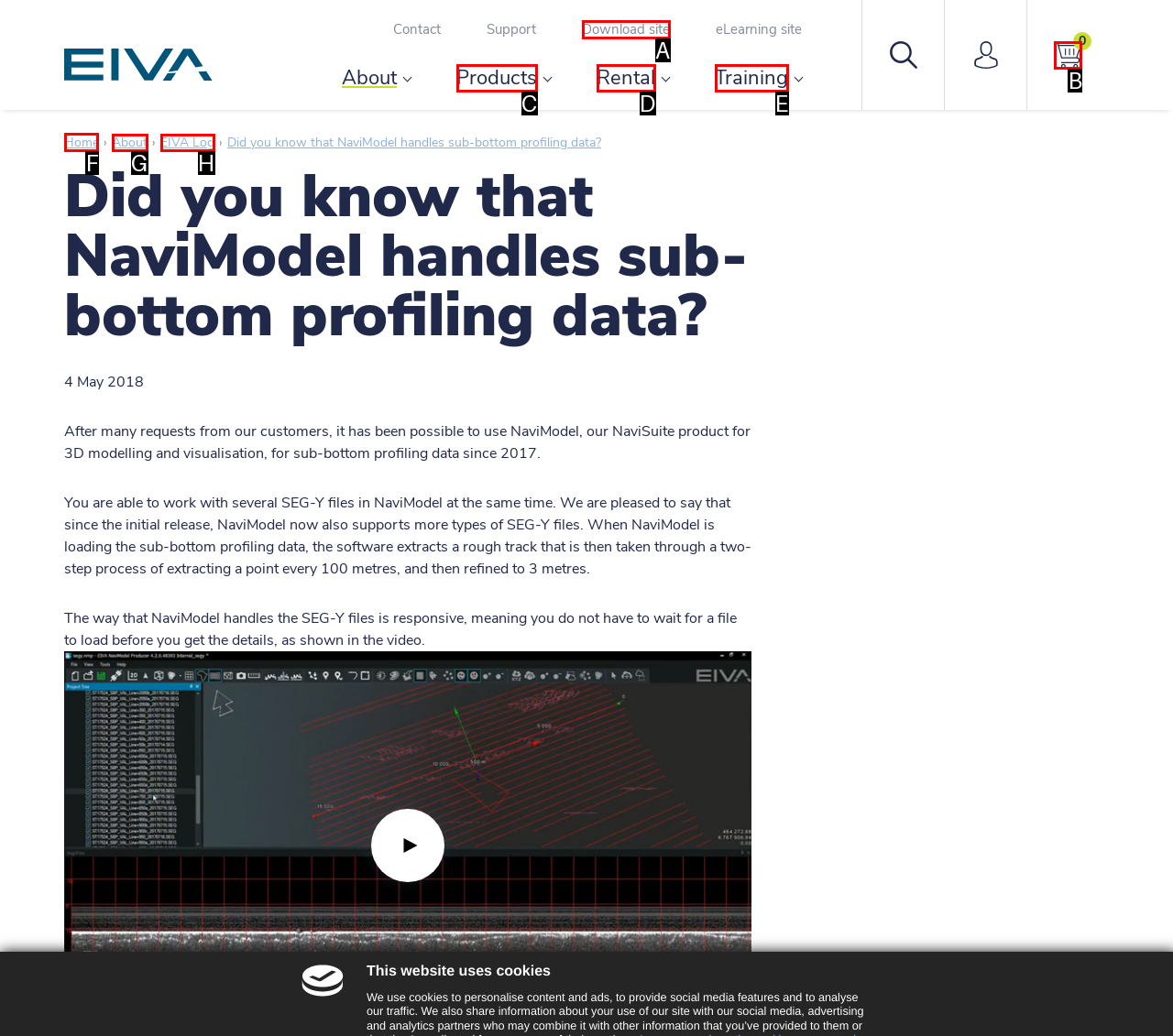Determine the letter of the element you should click to carry out the task: Click the 'Home' link
Answer with the letter from the given choices.

F